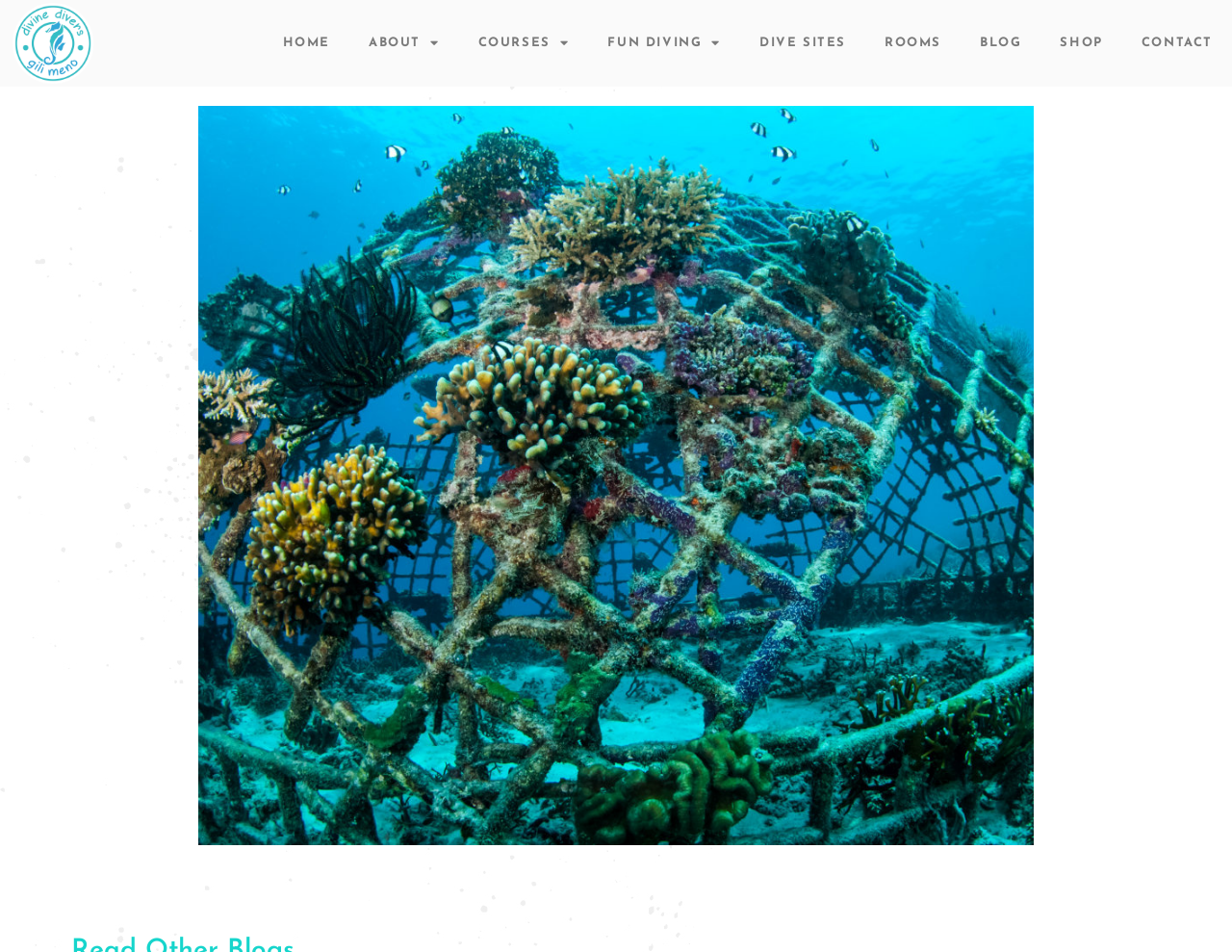Can you locate the main headline on this webpage and provide its text content?

WHAT ARE BIOROCKS?